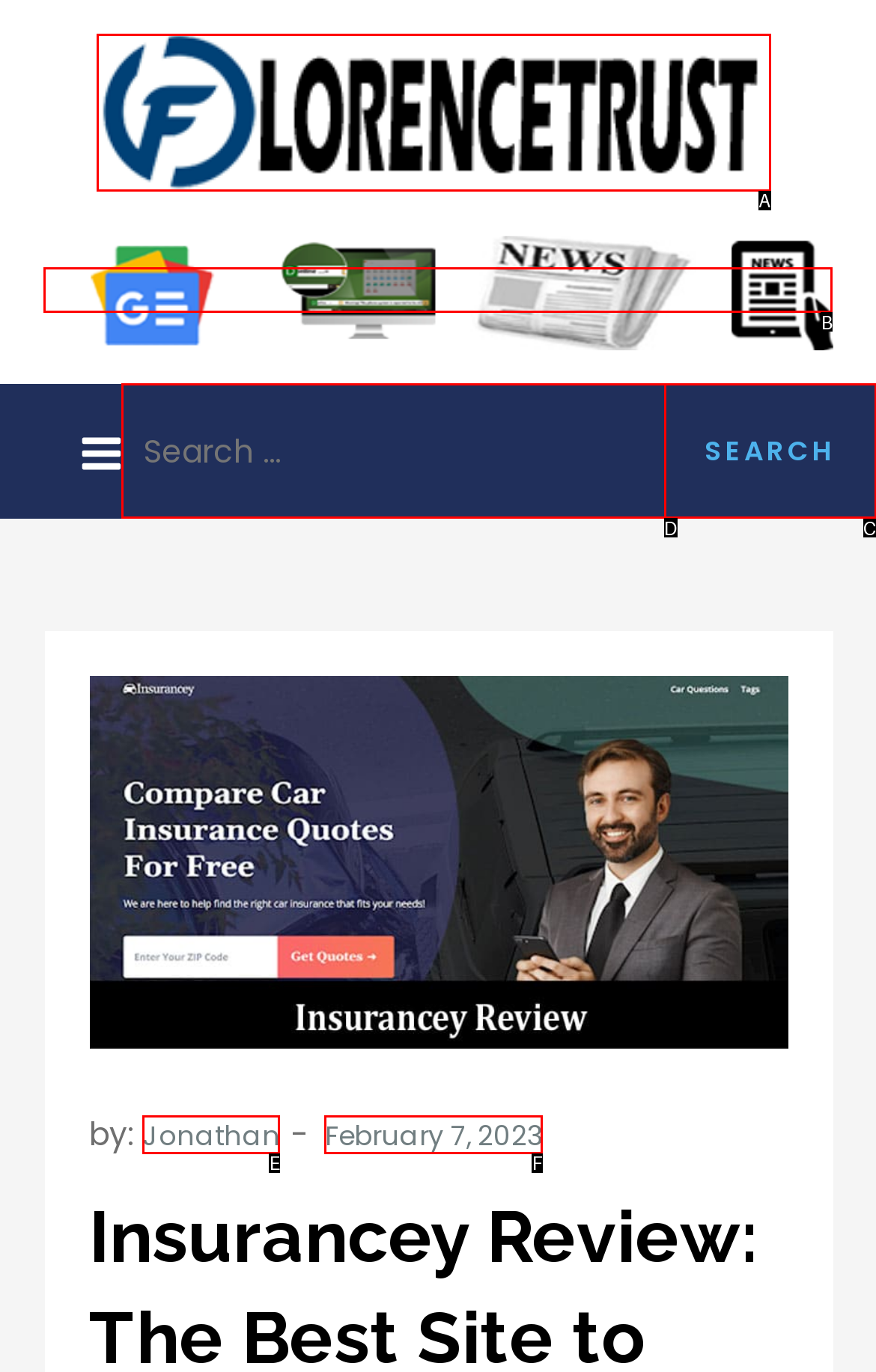Refer to the element description: alt="Fevicon lorencetrust" and identify the matching HTML element. State your answer with the appropriate letter.

A